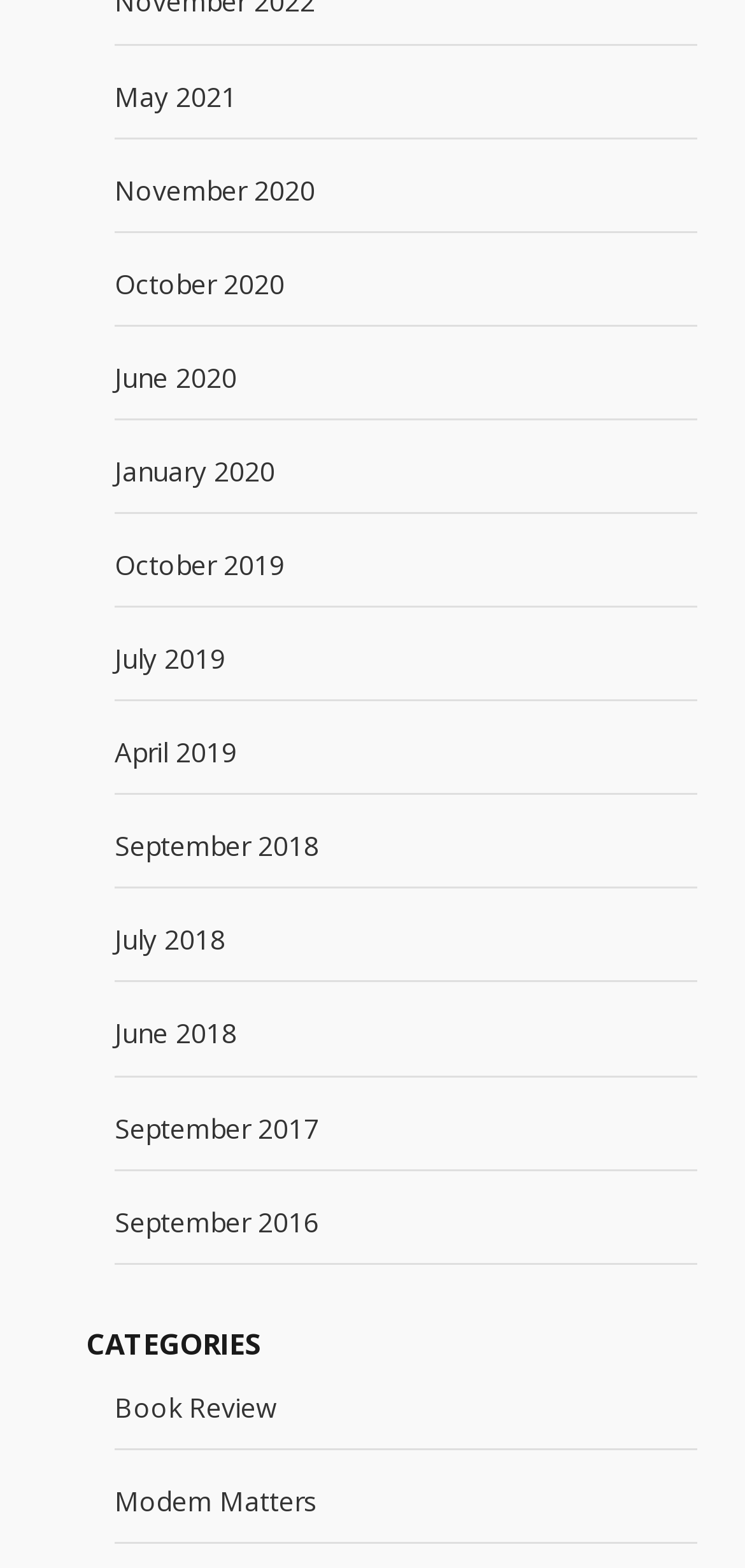Indicate the bounding box coordinates of the element that needs to be clicked to satisfy the following instruction: "check CATEGORIES". The coordinates should be four float numbers between 0 and 1, i.e., [left, top, right, bottom].

[0.115, 0.843, 0.936, 0.871]